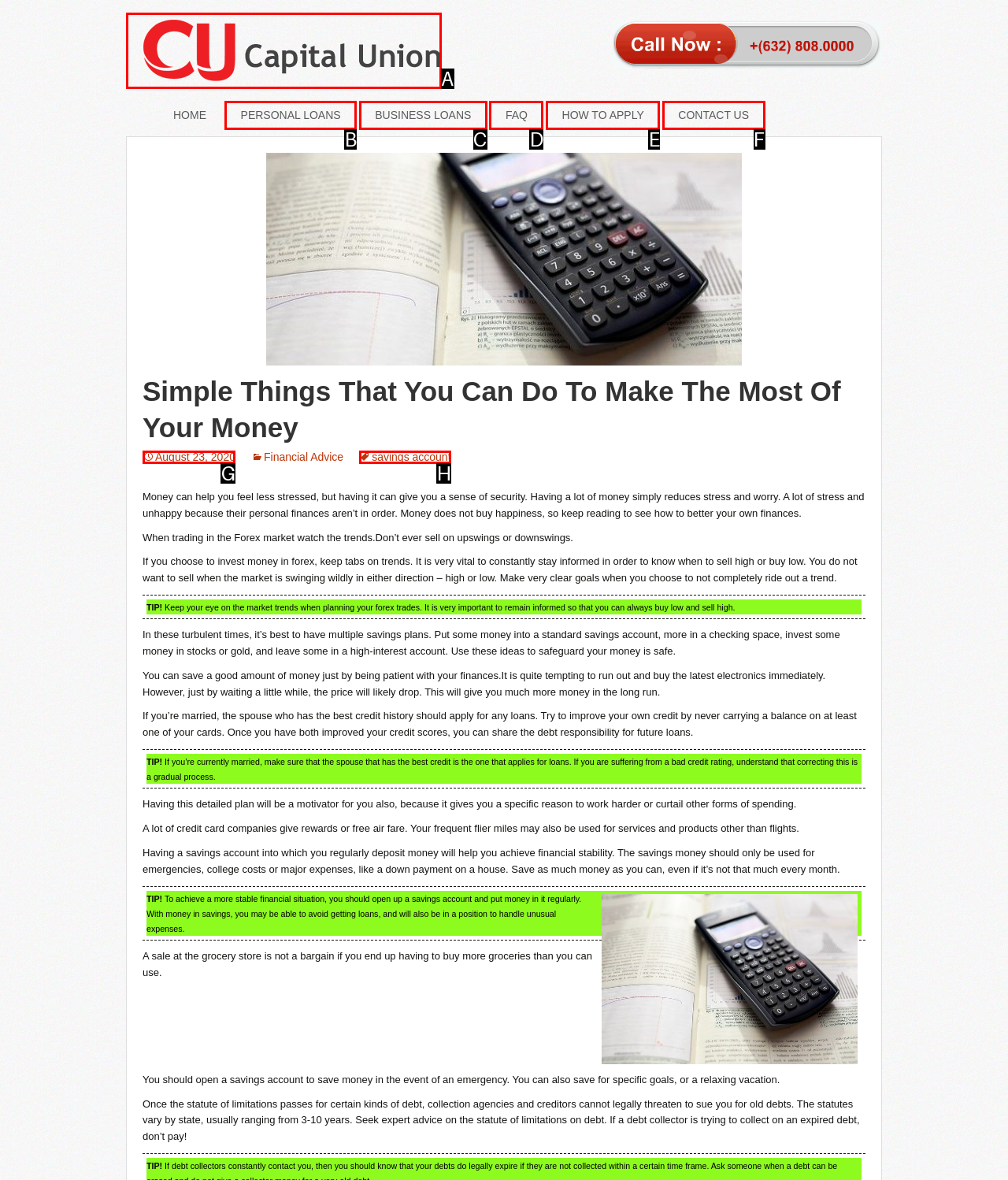Which option is described as follows: AmonHotep
Answer with the letter of the matching option directly.

None